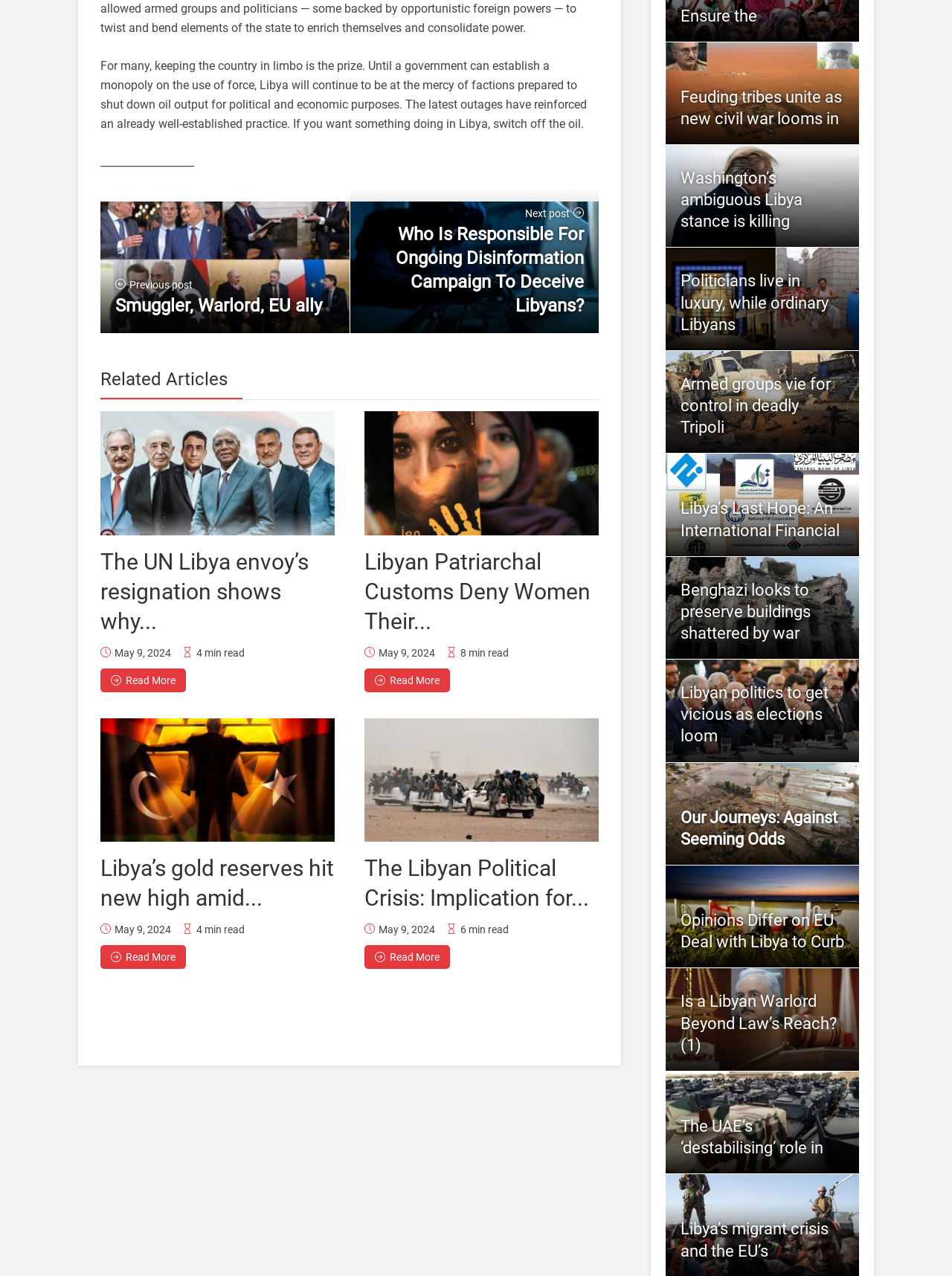What is the purpose of the links at the bottom of the page?
Using the details shown in the screenshot, provide a comprehensive answer to the question.

The links at the bottom of the page are used to navigate to other articles on the website. They are arranged in a horizontal list and have titles that indicate the topic of the article they link to.